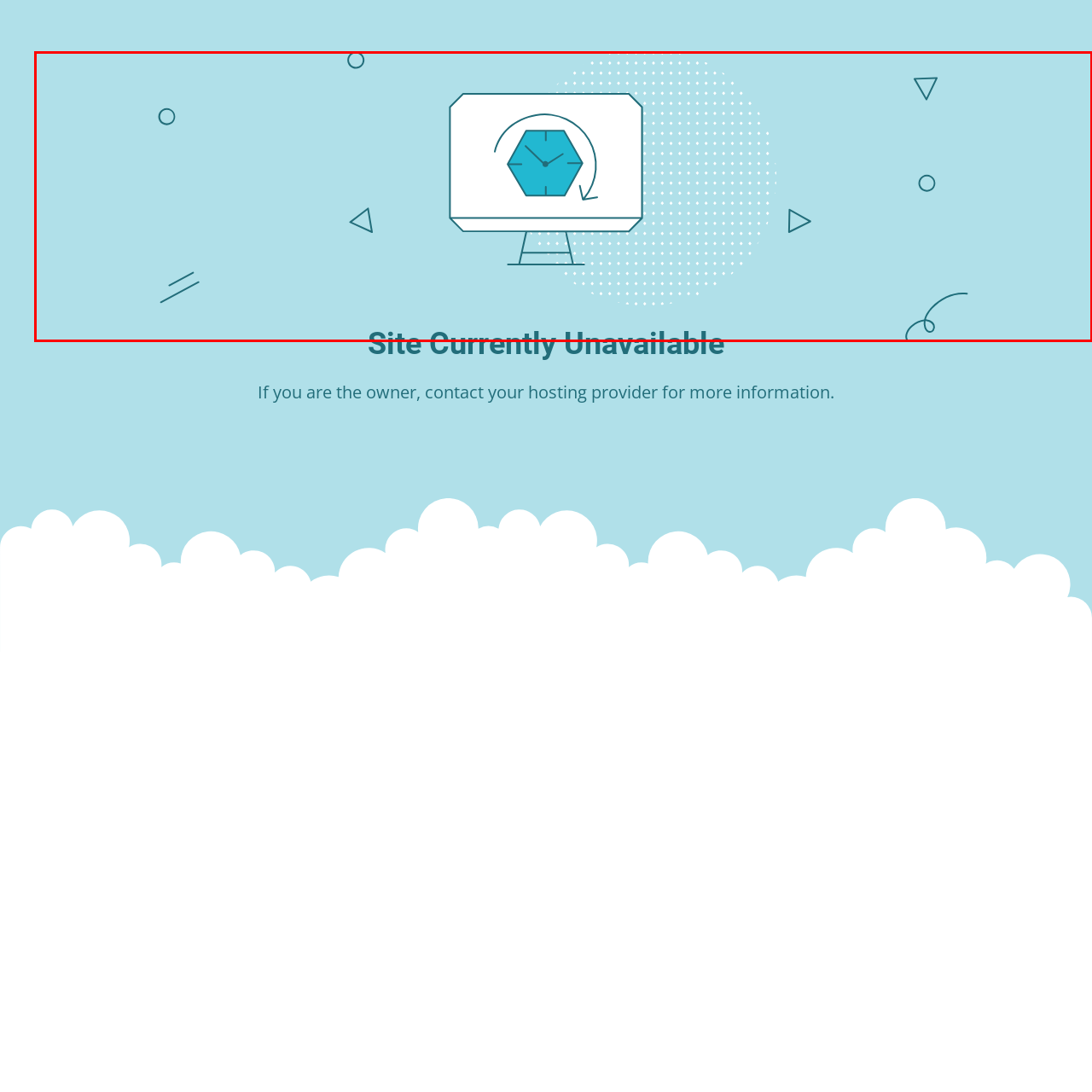Provide a thorough caption for the image that is surrounded by the red boundary.

The image displays a stylized computer monitor featuring a hexagonal shape with a clock and circular arrows, symbolizing a site undergoing maintenance or unavailability. Set against a serene light blue background, the design incorporates playful geometric elements, enhancing its visual appeal. Below the monitor, bold text states "Site Currently Unavailable," clearly conveying the message to visitors. The overall aesthetic combines modern design with a calm color palette, reflecting a temporary disruption while providing a clear notification to users.